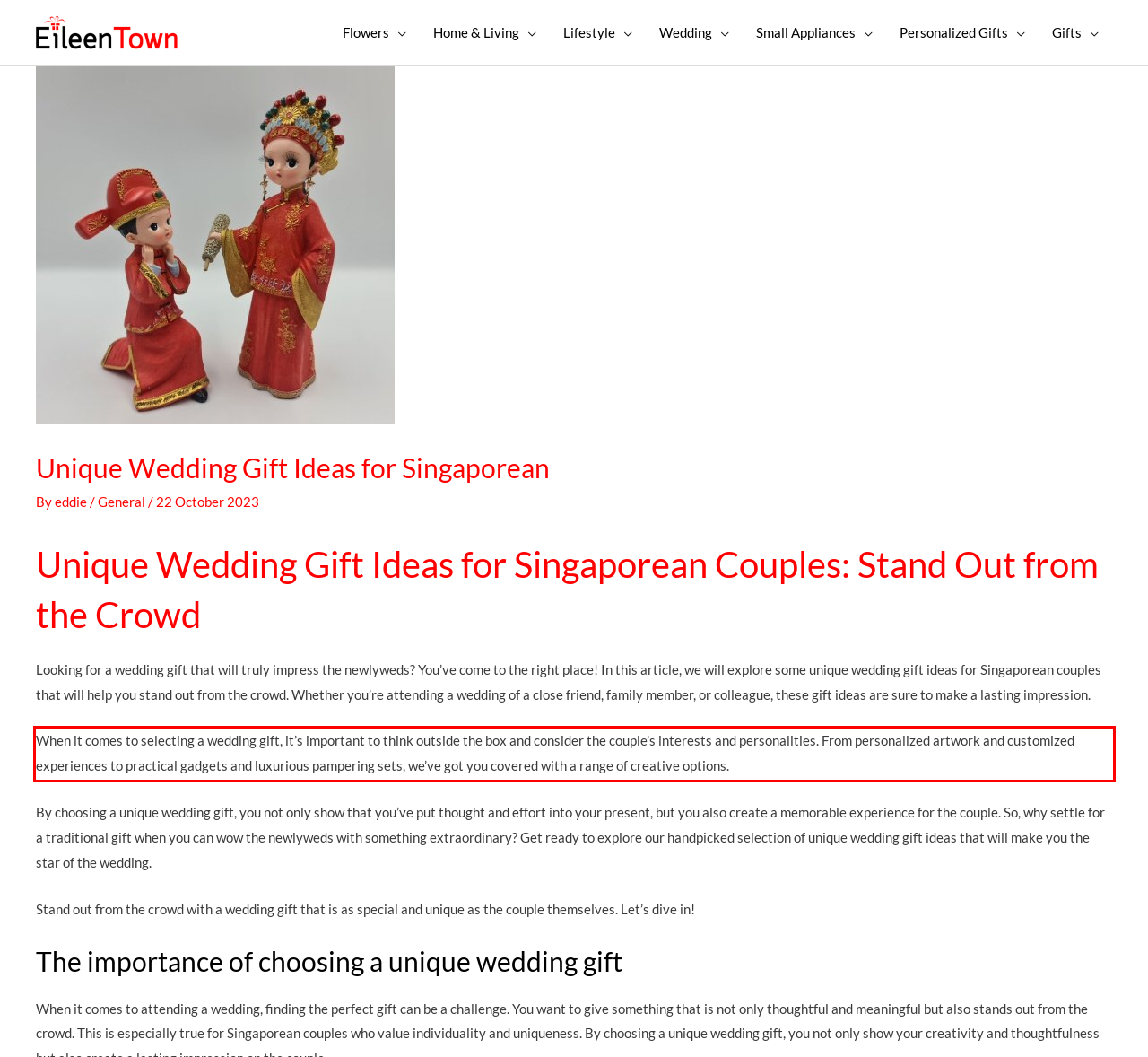You are given a webpage screenshot with a red bounding box around a UI element. Extract and generate the text inside this red bounding box.

When it comes to selecting a wedding gift, it’s important to think outside the box and consider the couple’s interests and personalities. From personalized artwork and customized experiences to practical gadgets and luxurious pampering sets, we’ve got you covered with a range of creative options.